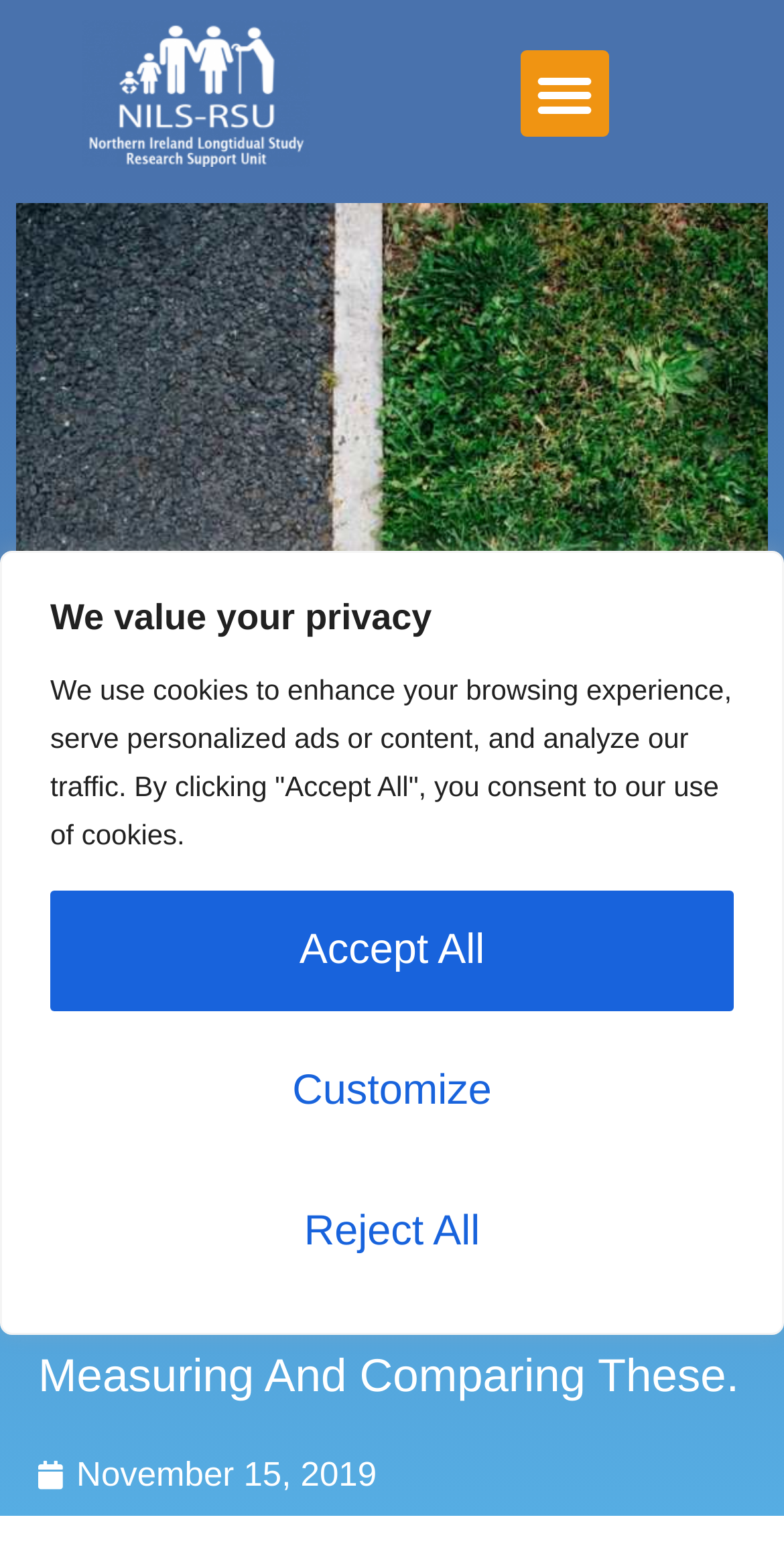What is the study about?
Can you offer a detailed and complete answer to this question?

Based on the webpage content, the study is about mortality differentials by social class over time in Northern Ireland and the impact of differing approaches to measuring and comparing these.